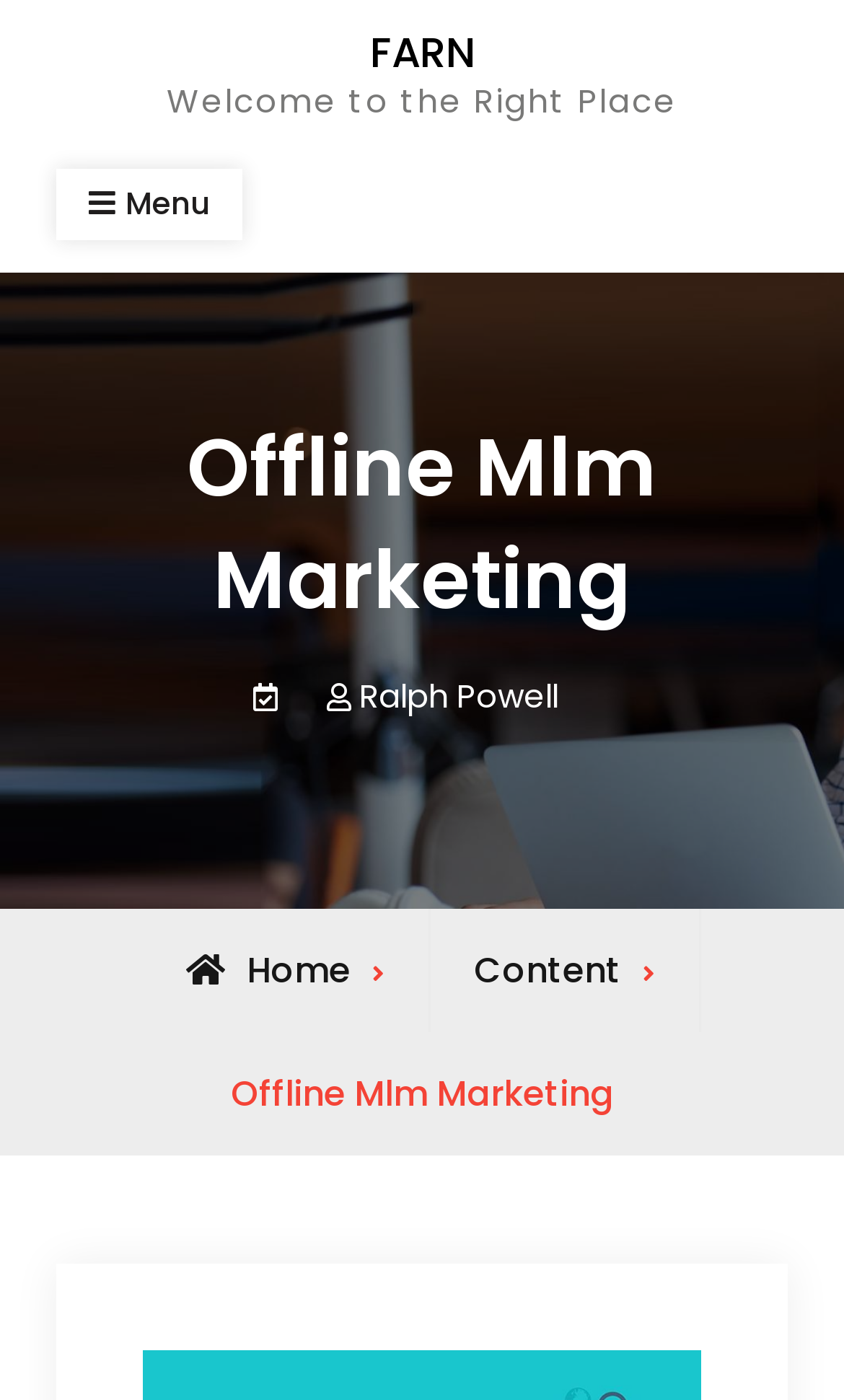Predict the bounding box of the UI element that fits this description: "Content".

[0.562, 0.675, 0.736, 0.711]